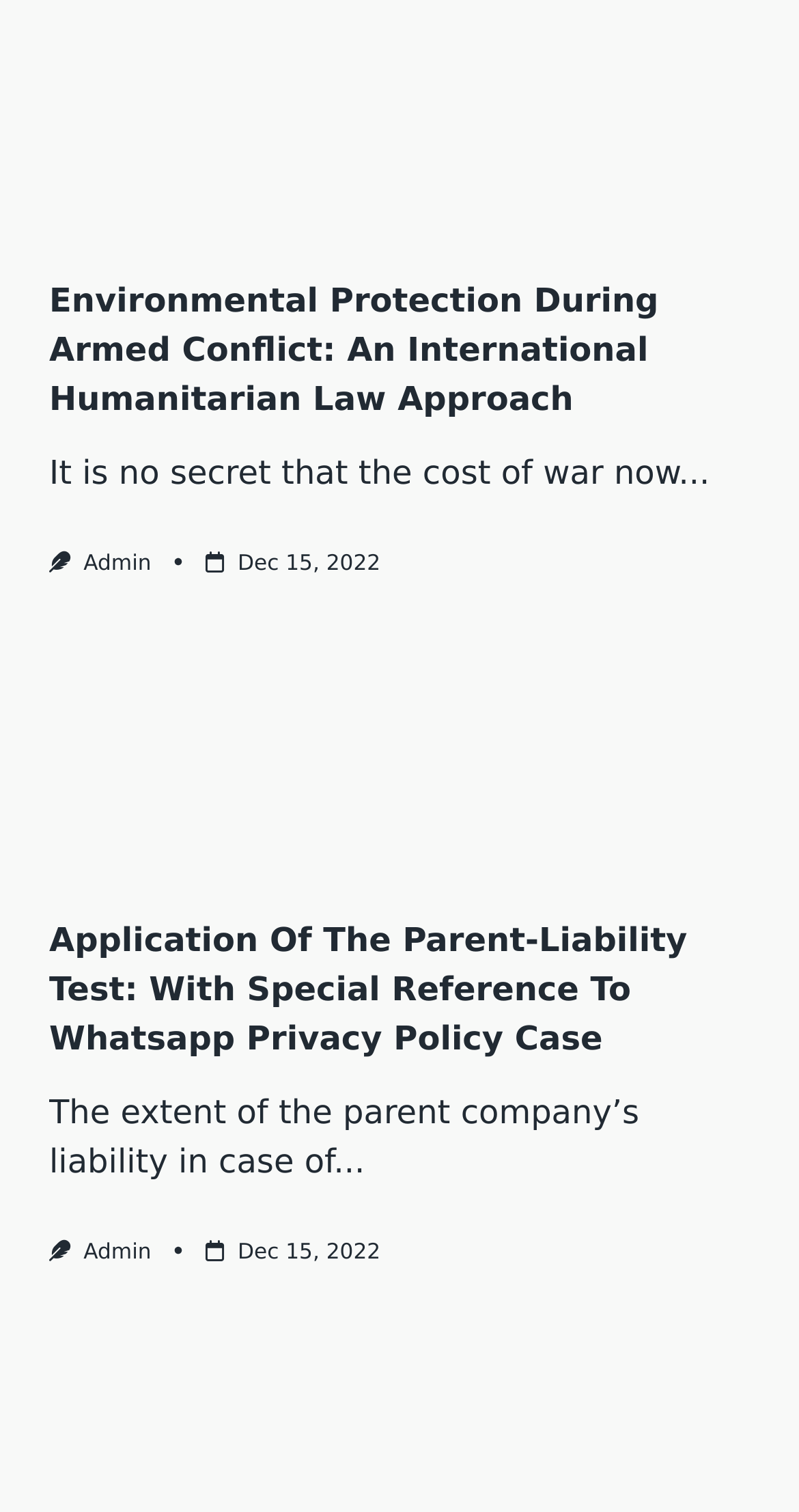From the webpage screenshot, predict the bounding box of the UI element that matches this description: "Dec 15, 2022Apr 20, 2023".

[0.297, 0.82, 0.476, 0.837]